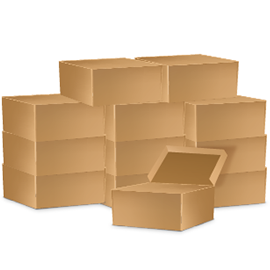Provide a brief response to the question below using a single word or phrase: 
What is the purpose of the boxes?

Storage and shipping